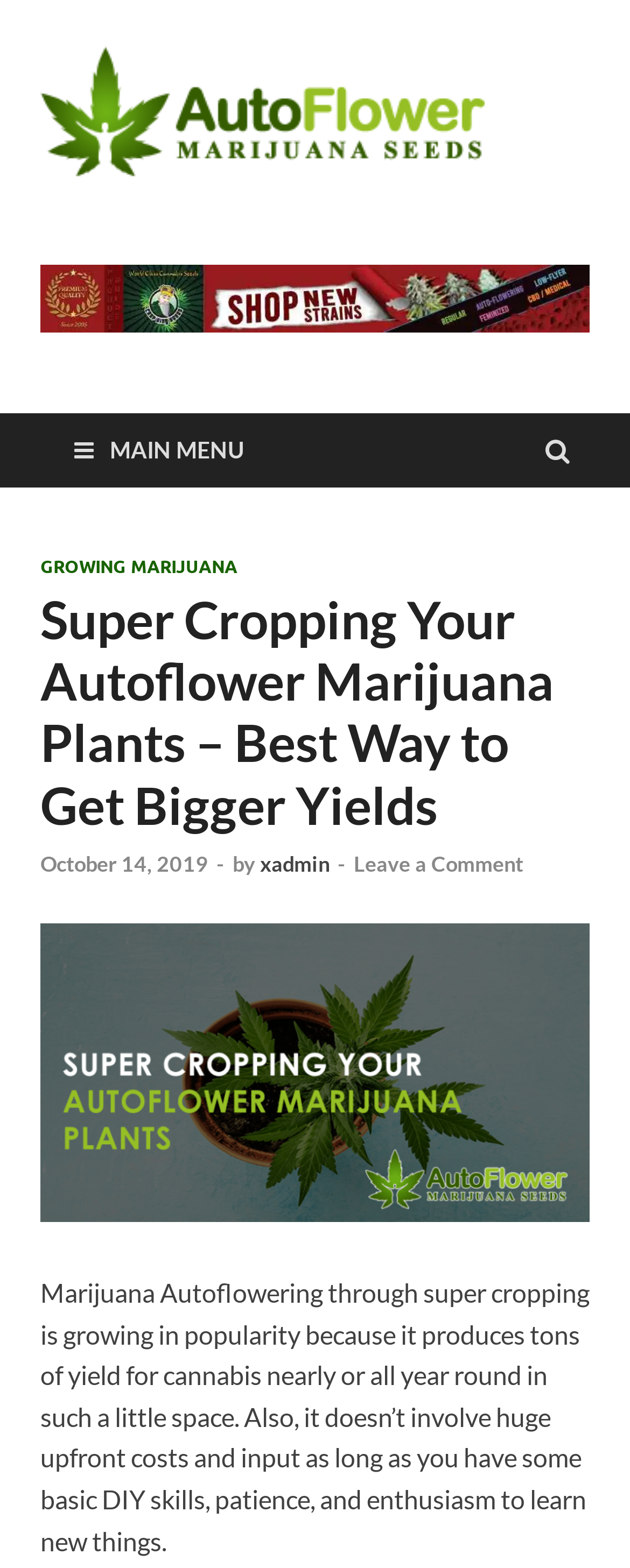Pinpoint the bounding box coordinates of the clickable element to carry out the following instruction: "Leave a comment on the article."

[0.562, 0.542, 0.831, 0.559]